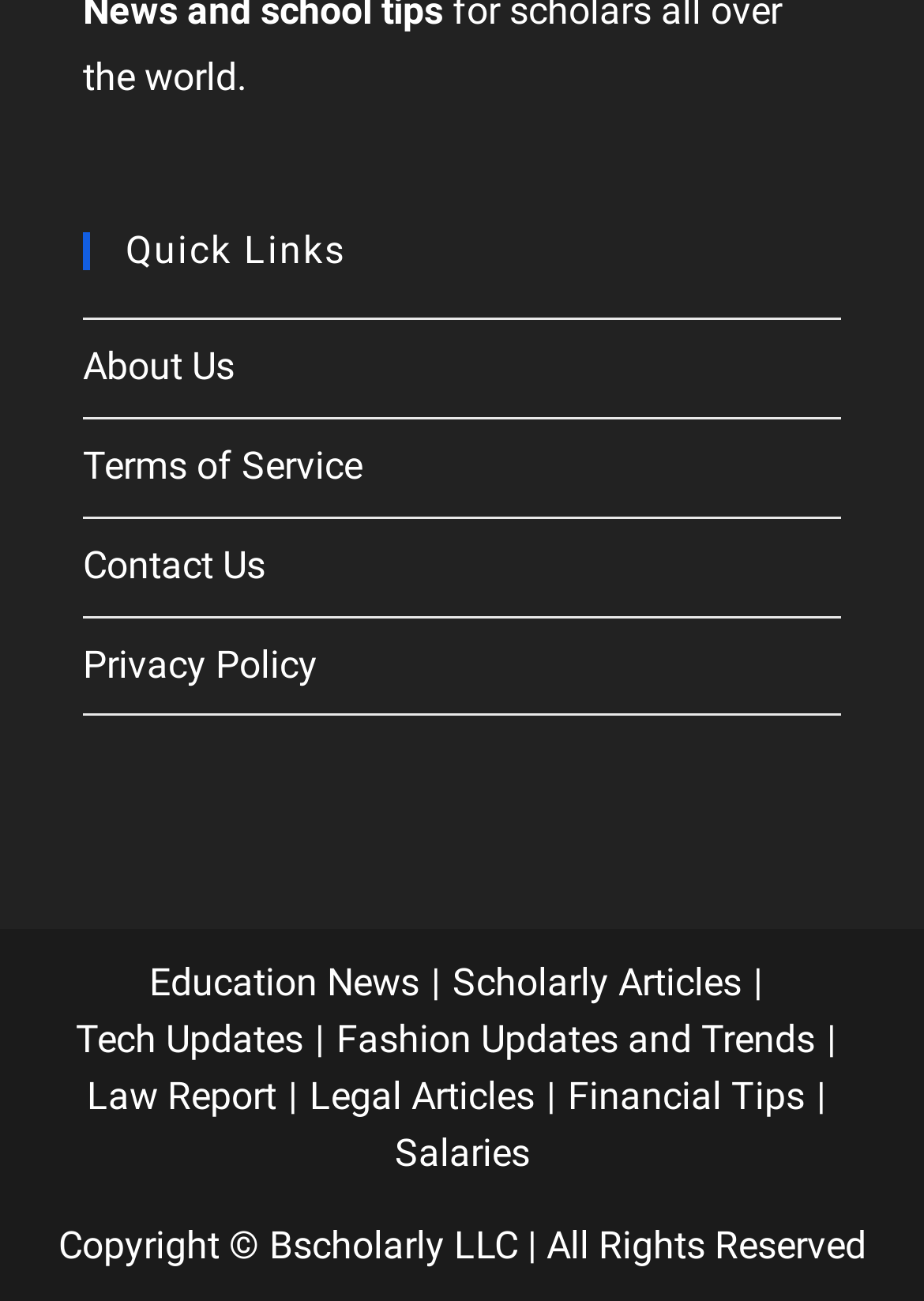Provide the bounding box coordinates of the UI element that matches the description: "Salaries".

[0.427, 0.869, 0.573, 0.904]